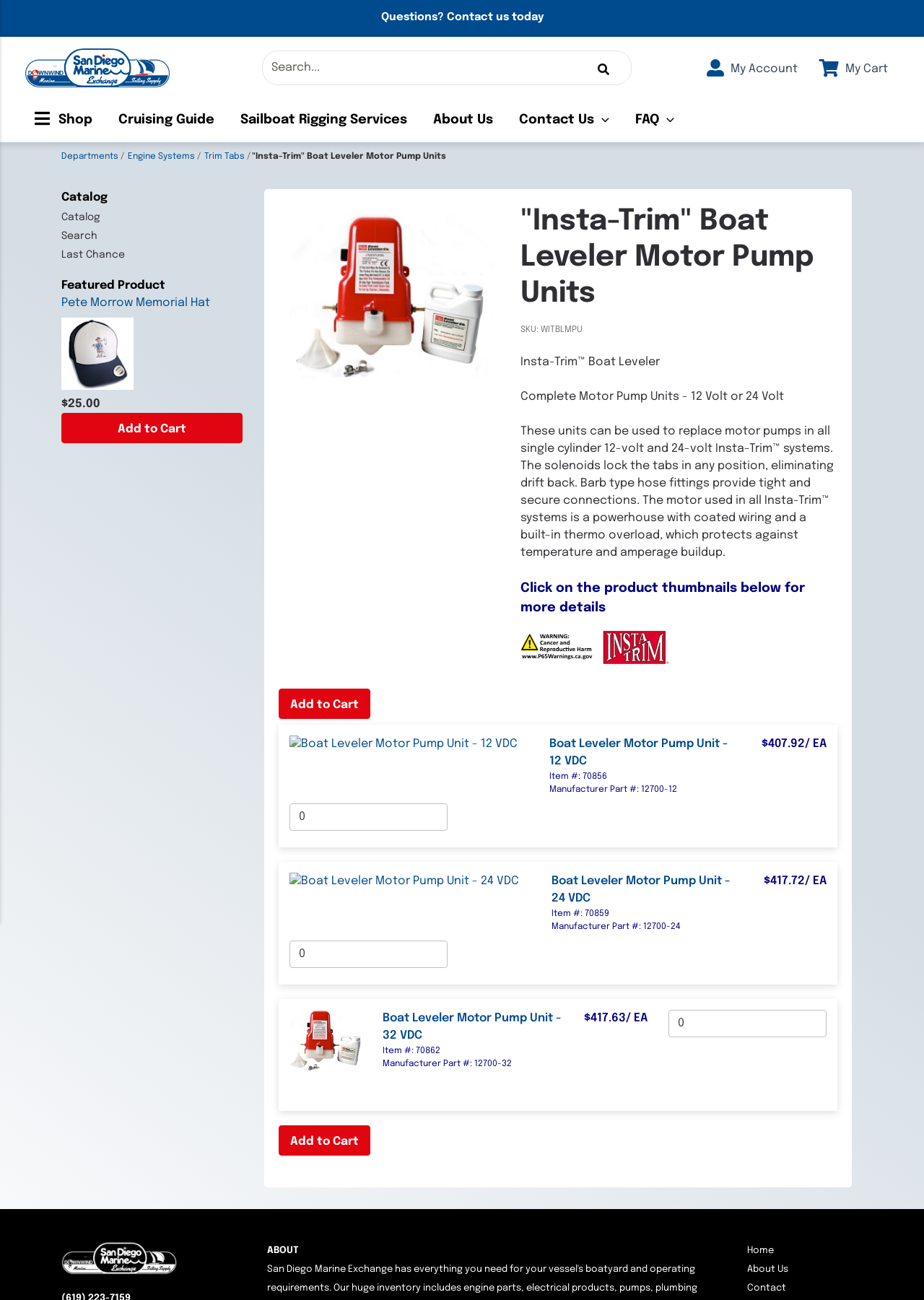Please locate the bounding box coordinates for the element that should be clicked to achieve the following instruction: "Go to the 'How to Watch' page". Ensure the coordinates are given as four float numbers between 0 and 1, i.e., [left, top, right, bottom].

None